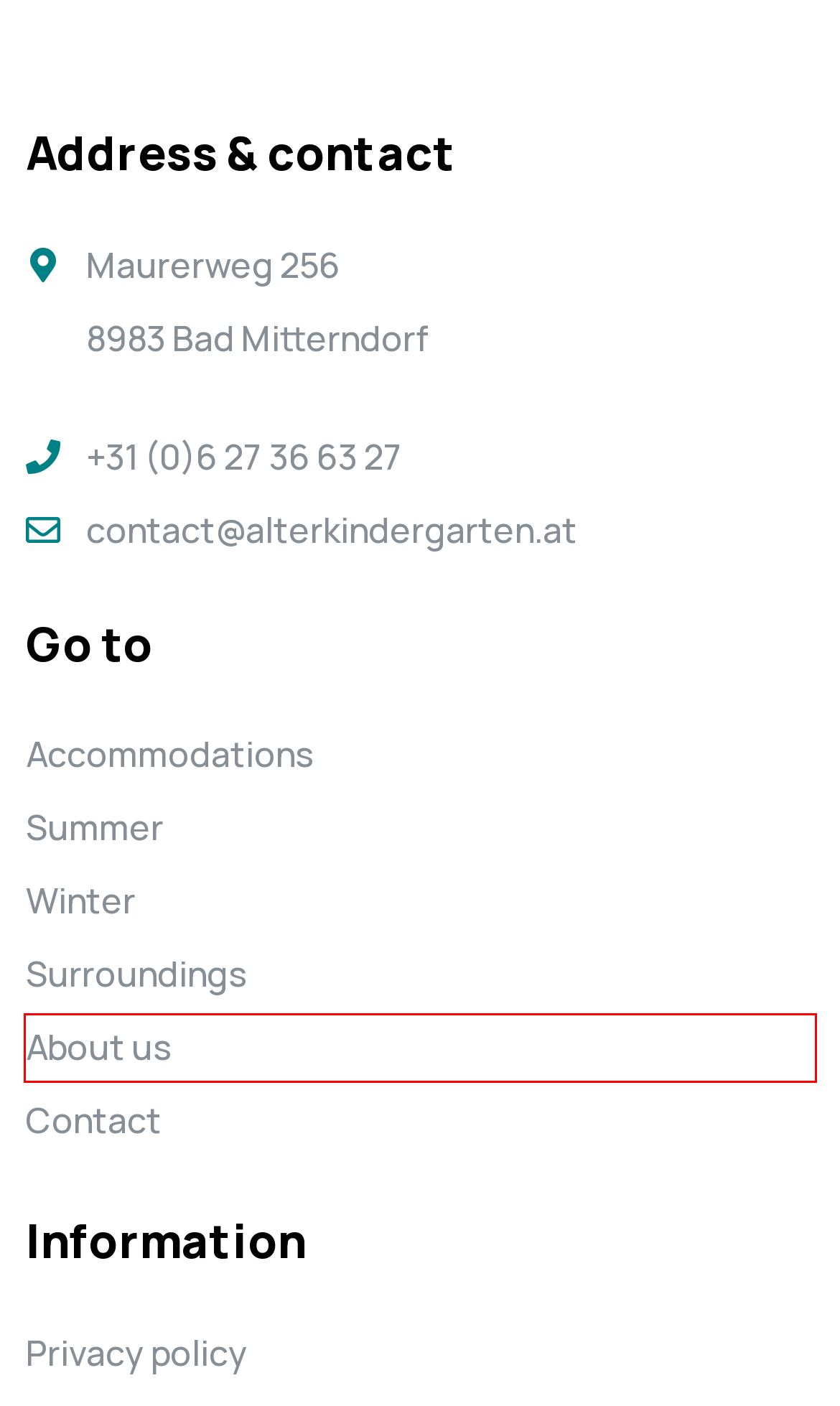You have a screenshot of a webpage with a red bounding box around an element. Identify the webpage description that best fits the new page that appears after clicking the selected element in the red bounding box. Here are the candidates:
A. About us - Alter Kindergarten in Bad Mitterndorf
B. Summer - Alter Kindergarten in Bad Mitterndorf
C. Winter - Alter Kindergarten in Bad Mitterndorf
D. Contact - Alter Kindergarten in Bad Mitterndorf
E. Surroundings - Alter Kindergarten in Bad Mitterndorf
F. Schupfer´s Dorfschmiede
G. Accommodations - Alter Kindergarten in Bad Mitterndorf
H. Privacy policy - Alter Kindergarten in Bad Mitterndorf

A